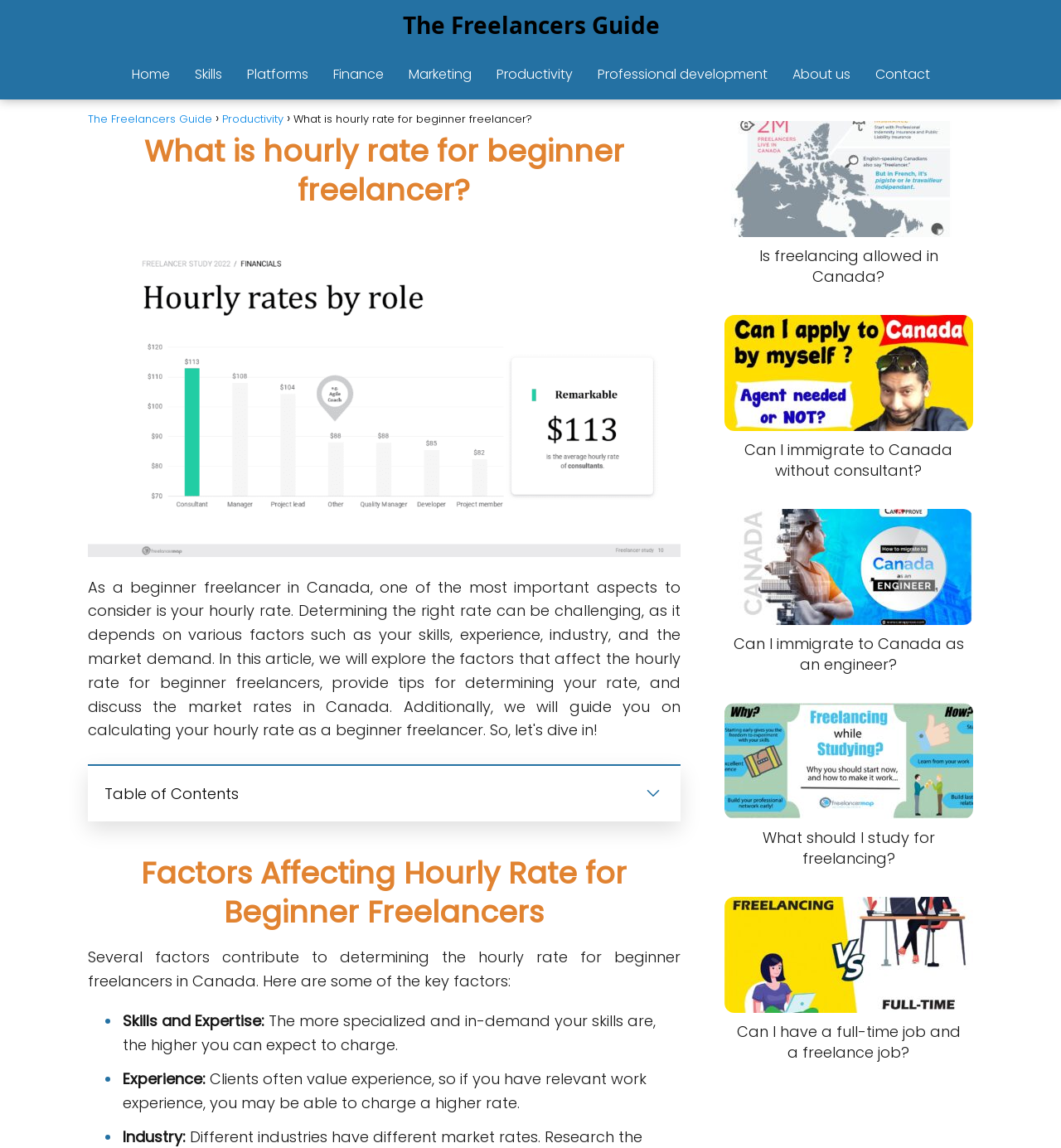What is the purpose of the breadcrumbs navigation?
Refer to the image and provide a one-word or short phrase answer.

To show webpage hierarchy